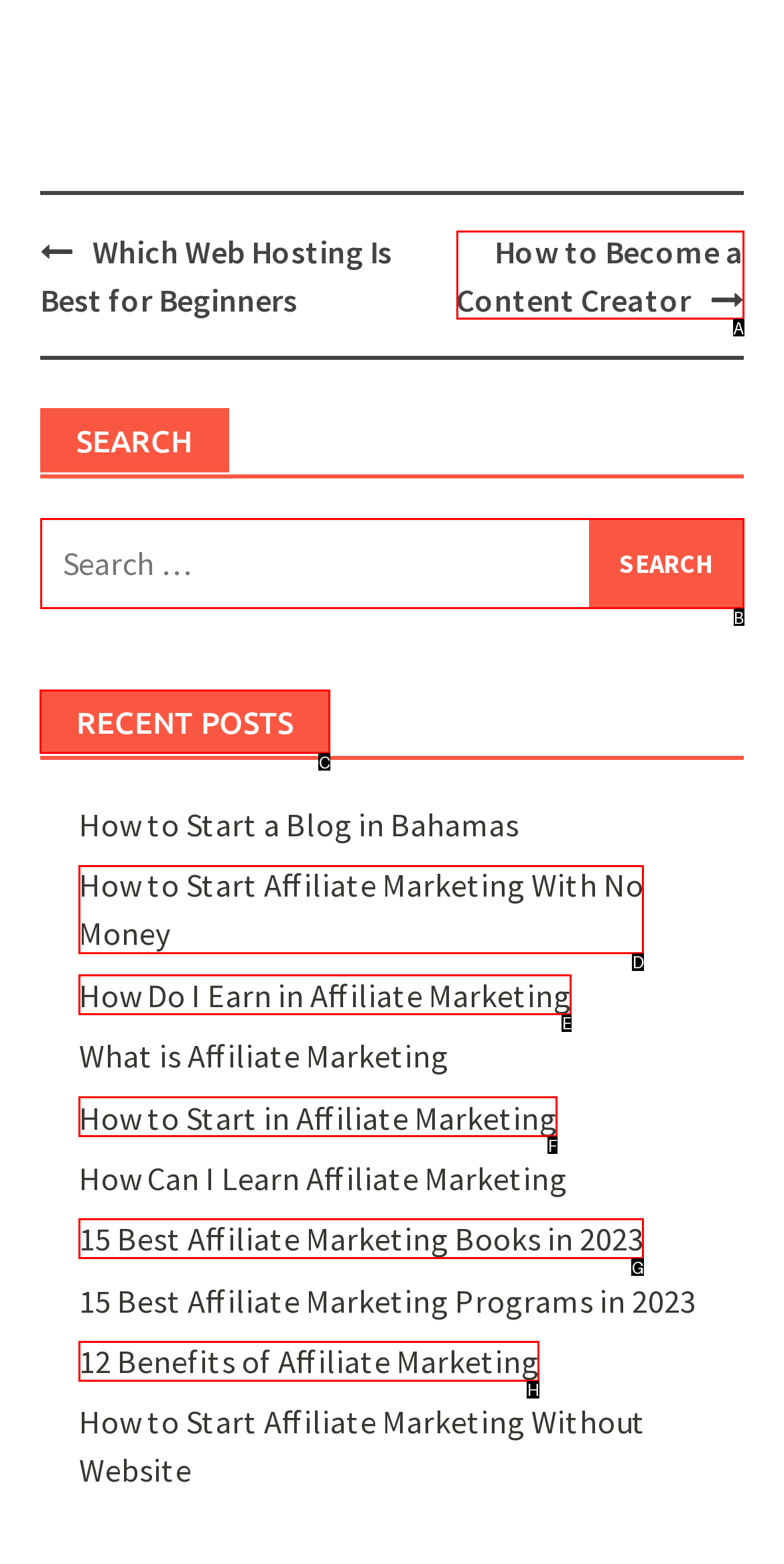Choose the letter of the element that should be clicked to complete the task: Explore recent posts
Answer with the letter from the possible choices.

C